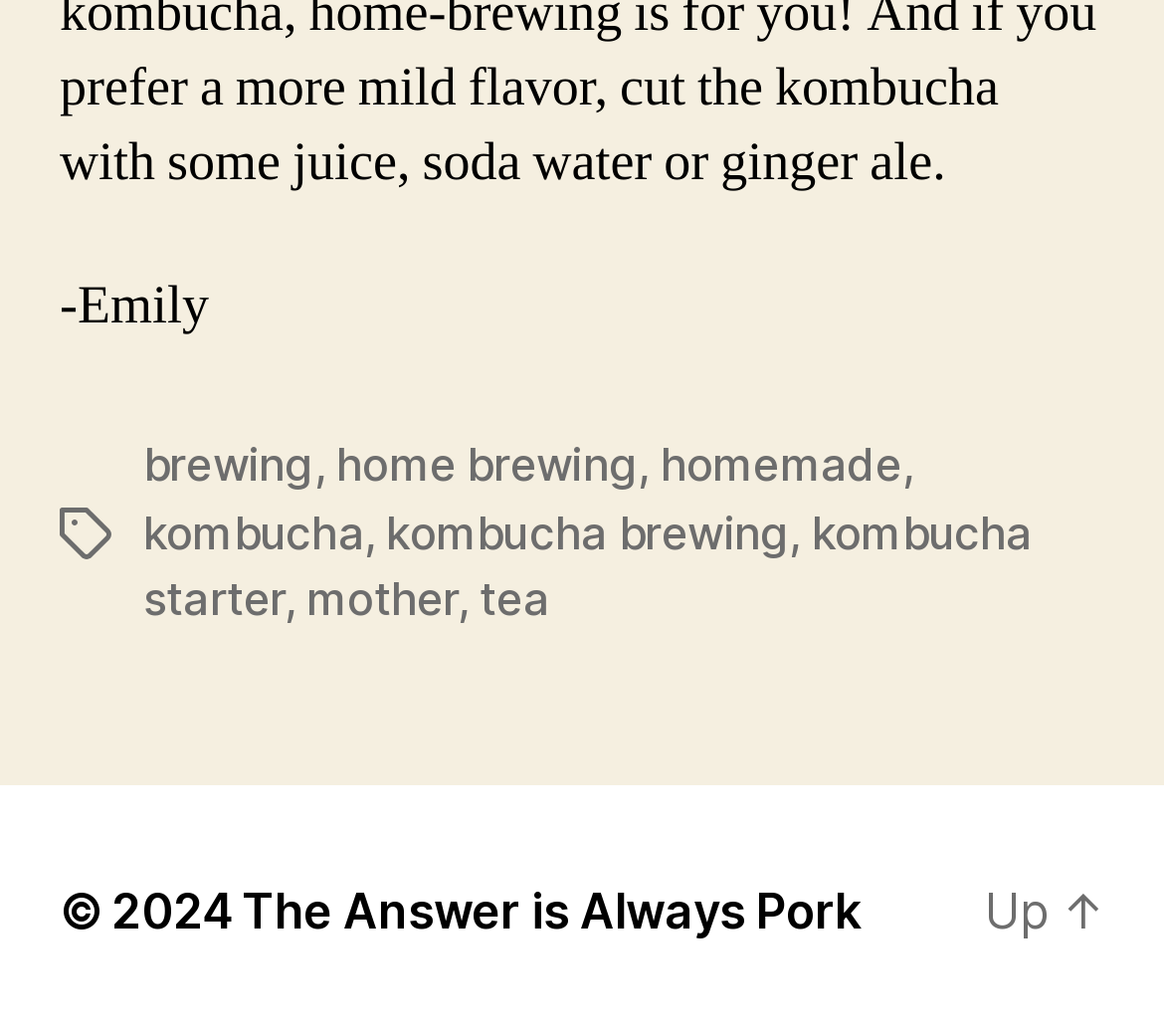Pinpoint the bounding box coordinates of the clickable element needed to complete the instruction: "go to the website of The Answer is Always Pork". The coordinates should be provided as four float numbers between 0 and 1: [left, top, right, bottom].

[0.208, 0.849, 0.739, 0.906]